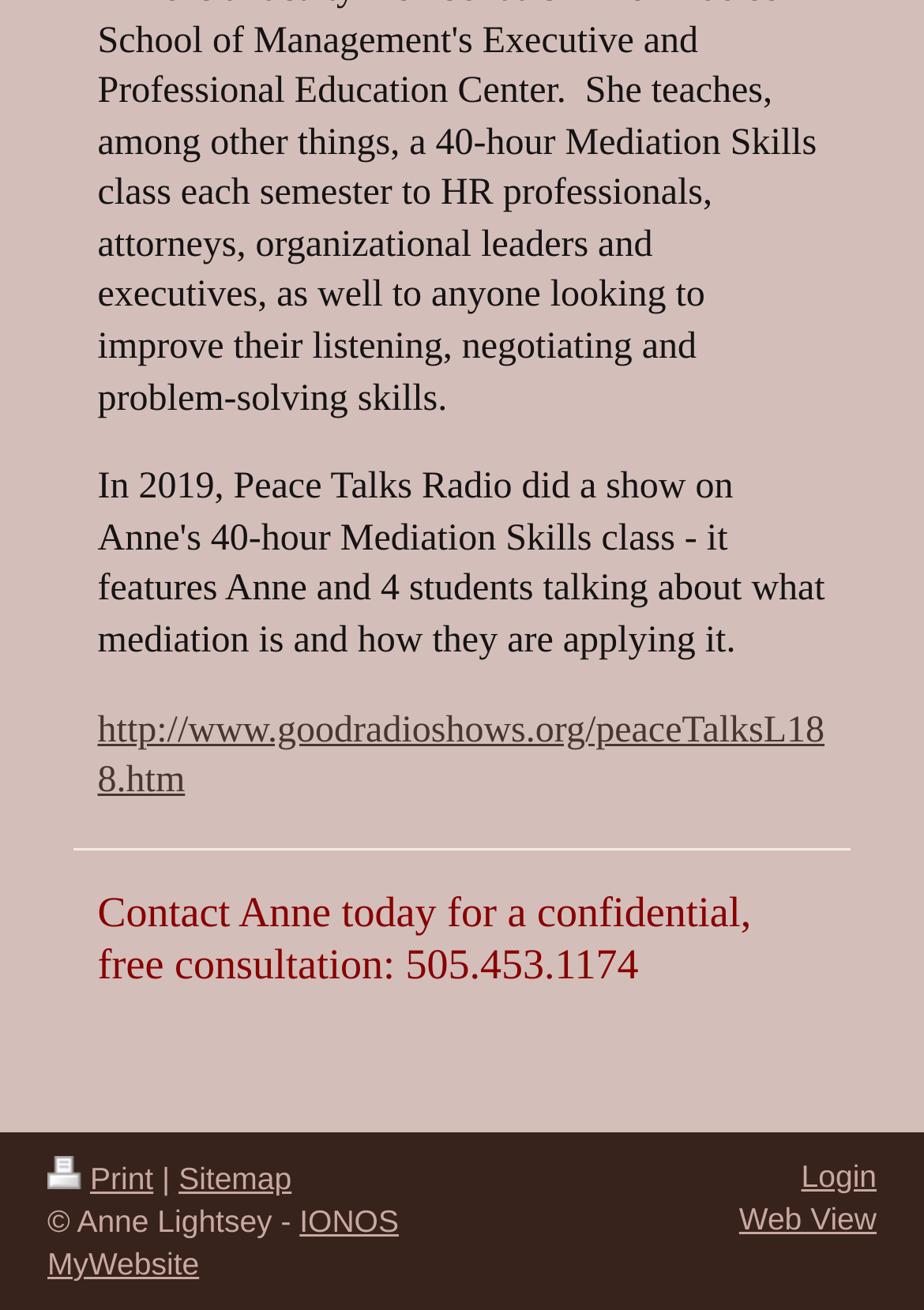What is the copyright information on the webpage?
Using the image, provide a concise answer in one word or a short phrase.

Anne Lightsey